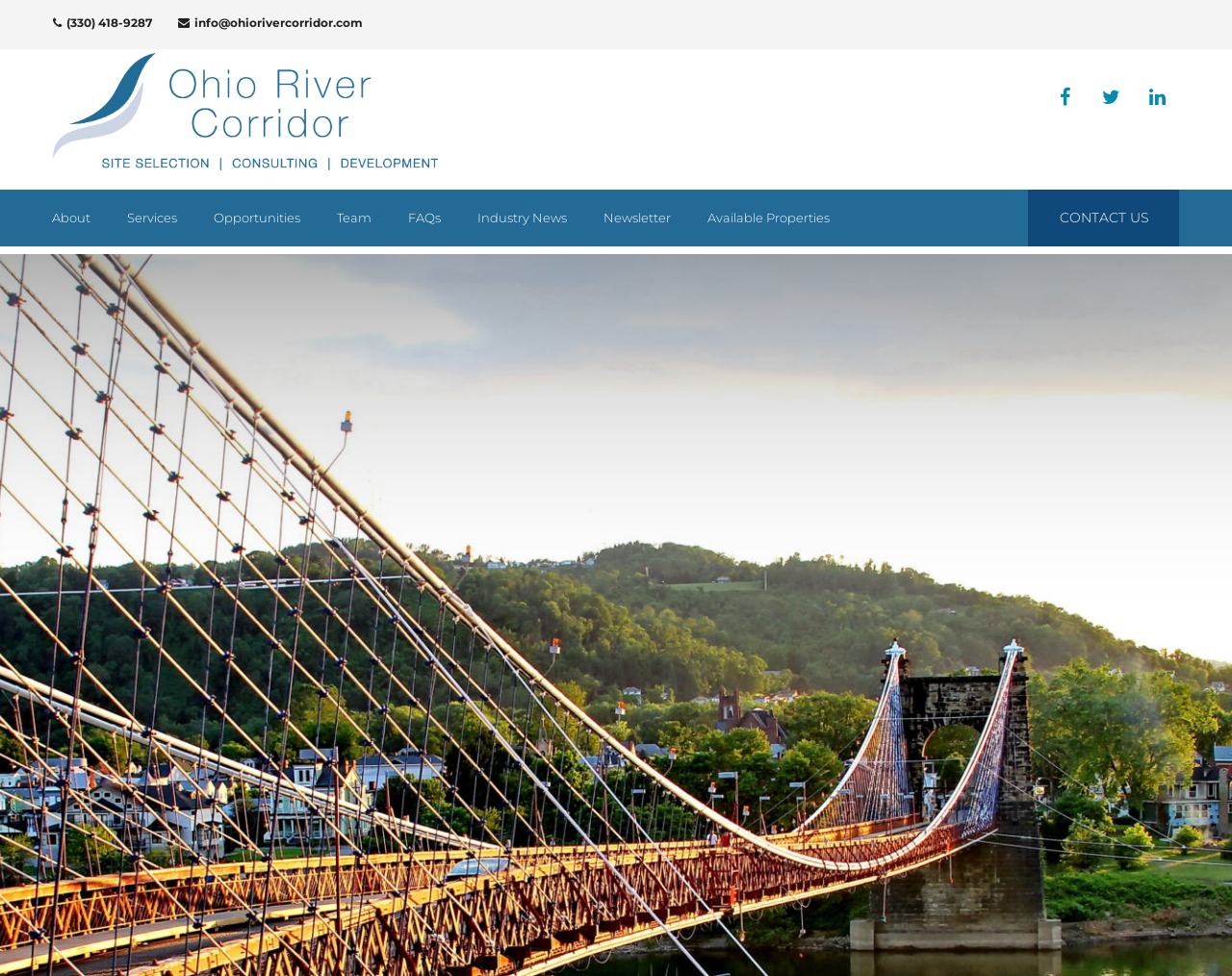Present a detailed account of what is displayed on the webpage.

The webpage is about the Ohio River Corridor. At the top left, there are two links with contact information: a phone number and an email address. Next to them, there is a larger link with no text. 

On the right side of the top section, there are three social media icons. 

Below the top section, there is a navigation menu with six links: About, Services, Opportunities, Team, FAQs, and Industry News. The link to the Newsletter is next to Industry News, and the link to Available Properties, which opens in a new tab, is next to the Newsletter. 

At the top right, there is a prominent link to CONTACT US.